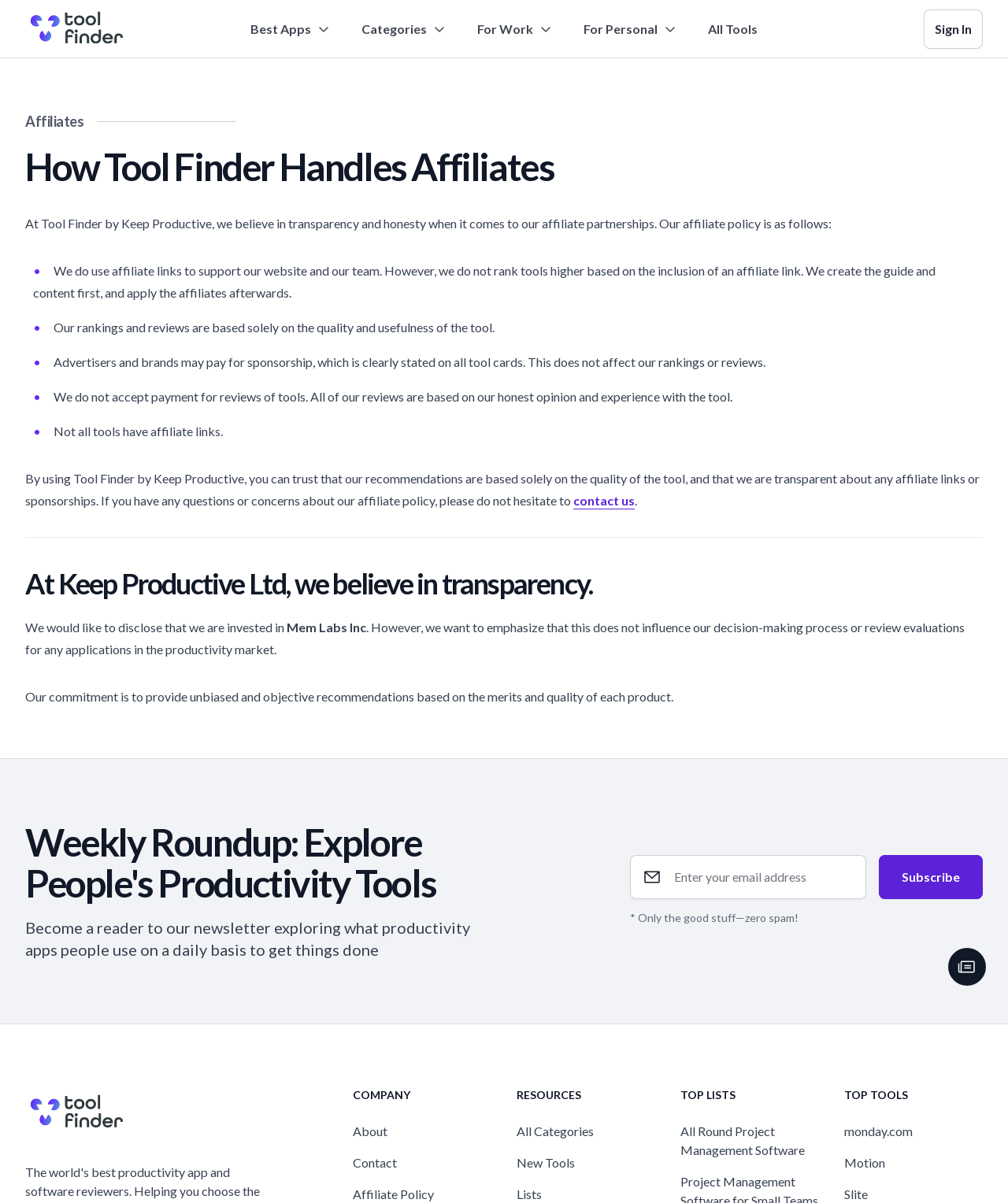What is the main principle of Tool Finder's affiliate policy?
Provide a comprehensive and detailed answer to the question.

The webpage explicitly states that Tool Finder believes in transparency and honesty when it comes to affiliate partnerships. This is evident from the text 'At Tool Finder by Keep Productive, we believe in transparency and honesty when it comes to our affiliate partnerships.' The policy also ensures that rankings and reviews are based solely on the quality and usefulness of the tool, and not influenced by affiliate links or sponsorships.